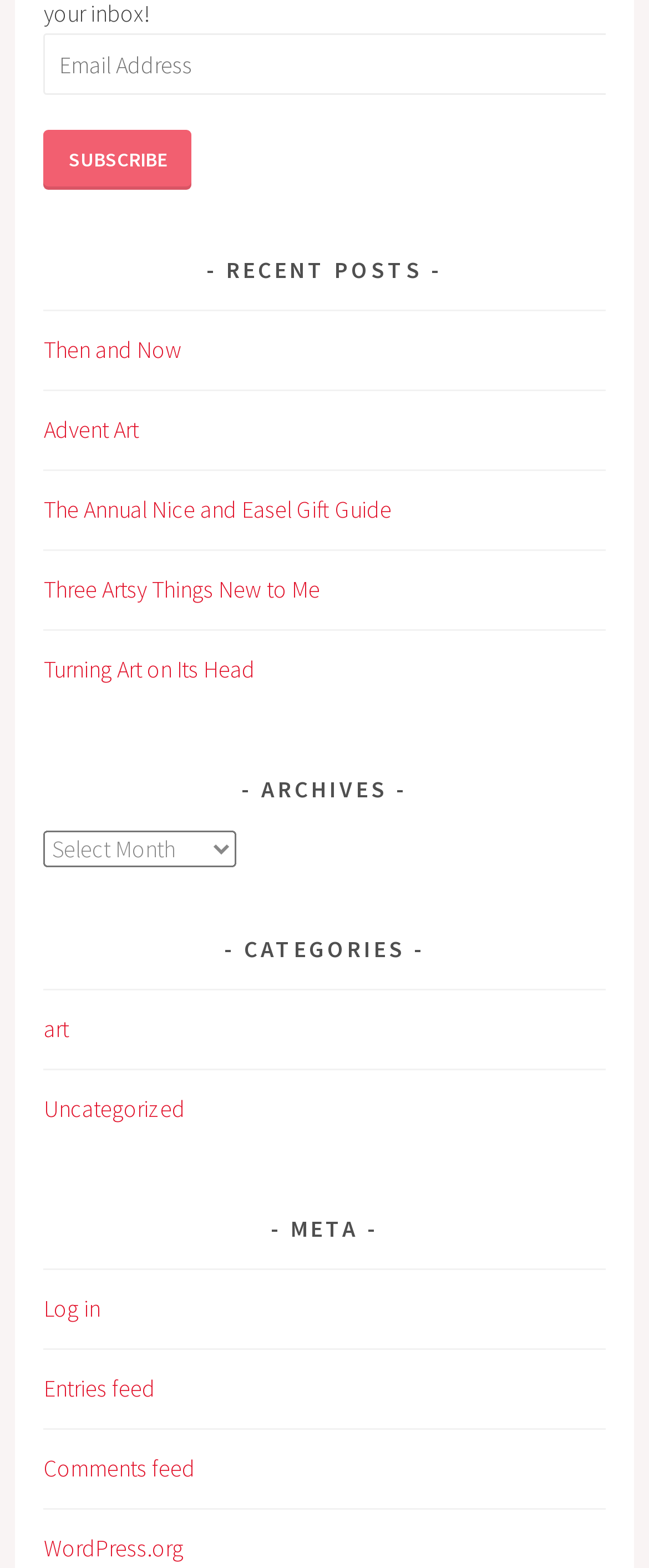Please specify the bounding box coordinates for the clickable region that will help you carry out the instruction: "Browse related recommendations".

None